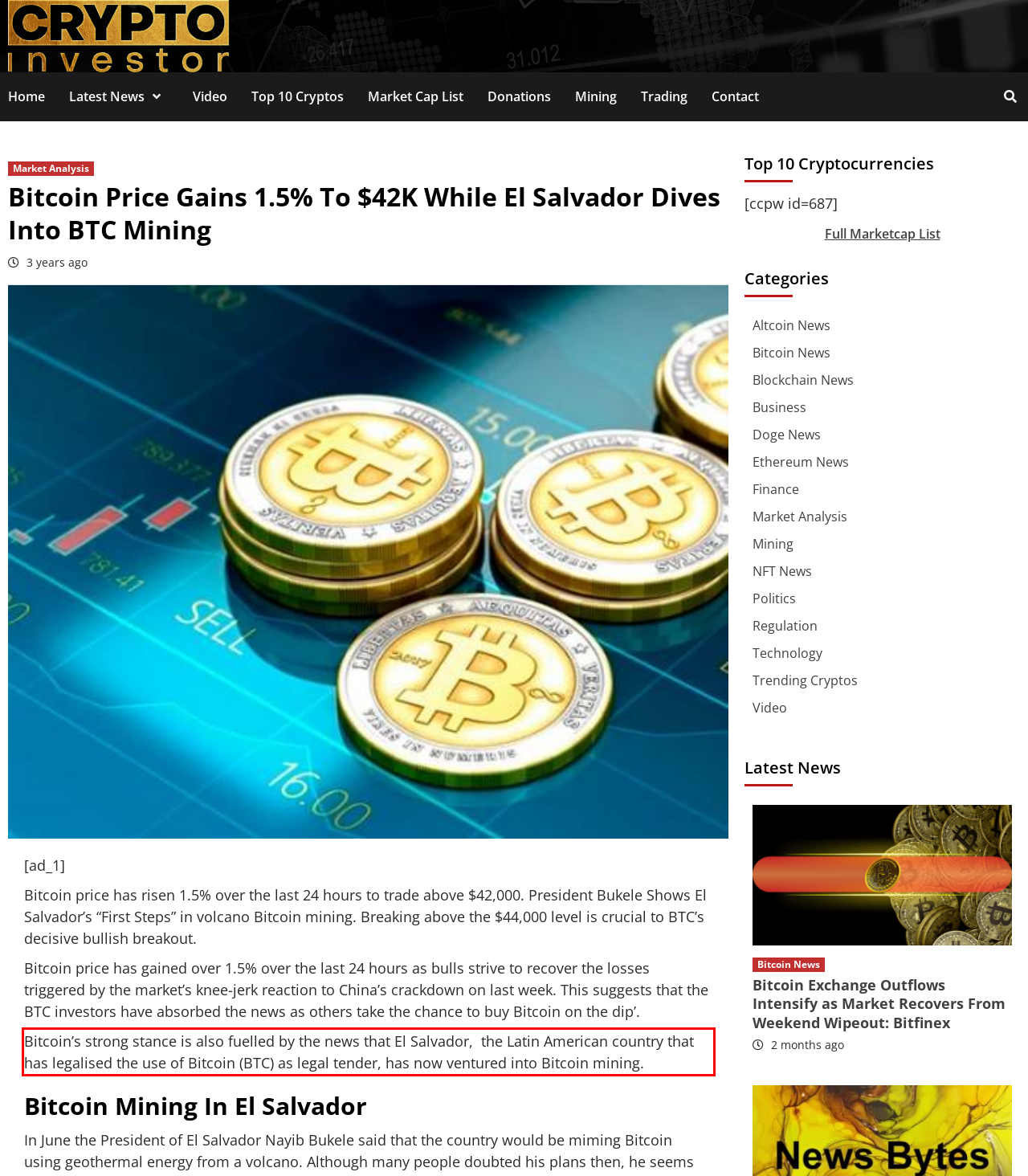Examine the webpage screenshot and use OCR to recognize and output the text within the red bounding box.

Bitcoin’s strong stance is also fuelled by the news that El Salvador, the Latin American country that has legalised the use of Bitcoin (BTC) as legal tender, has now ventured into Bitcoin mining.